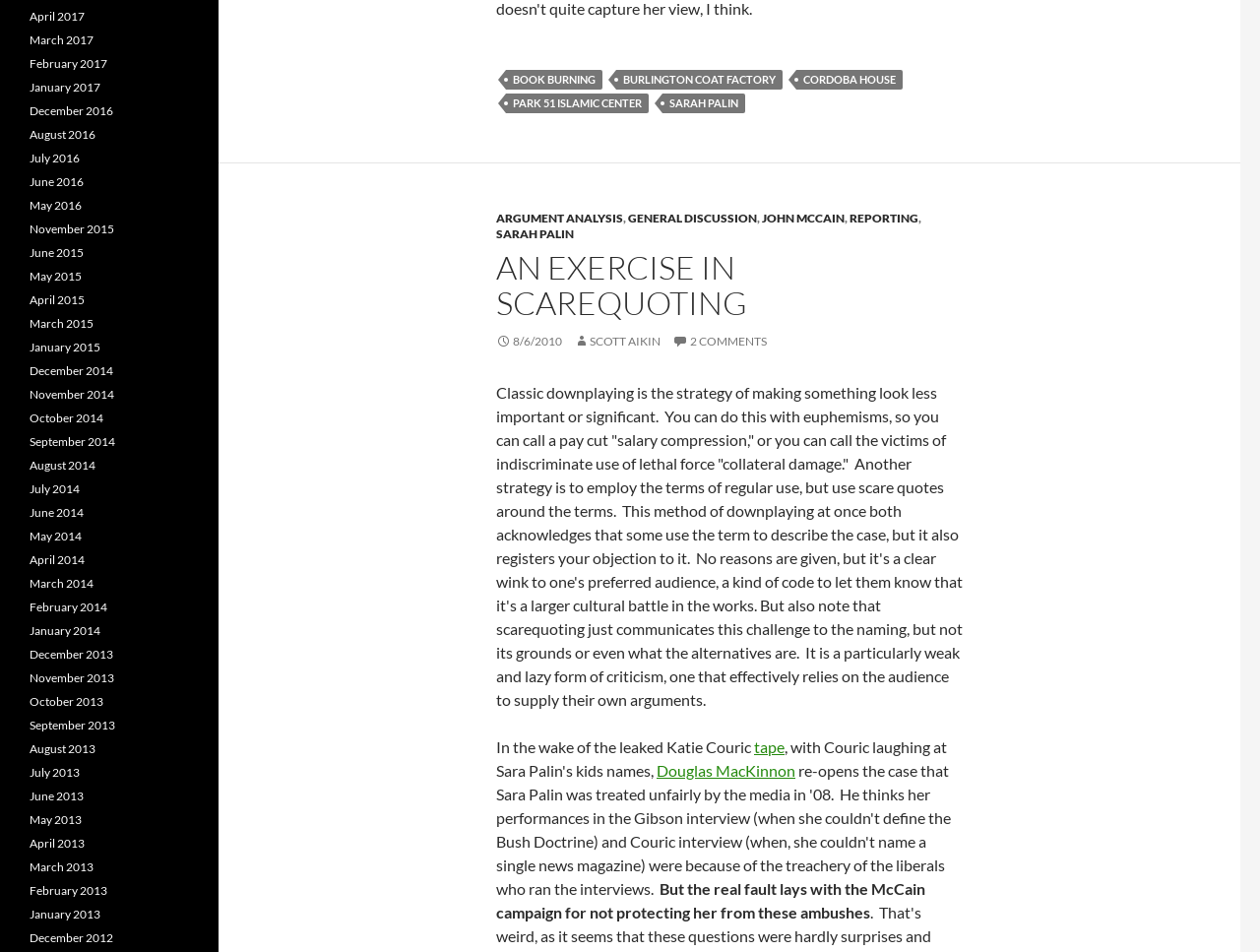Given the element description "tape" in the screenshot, predict the bounding box coordinates of that UI element.

[0.598, 0.775, 0.623, 0.794]